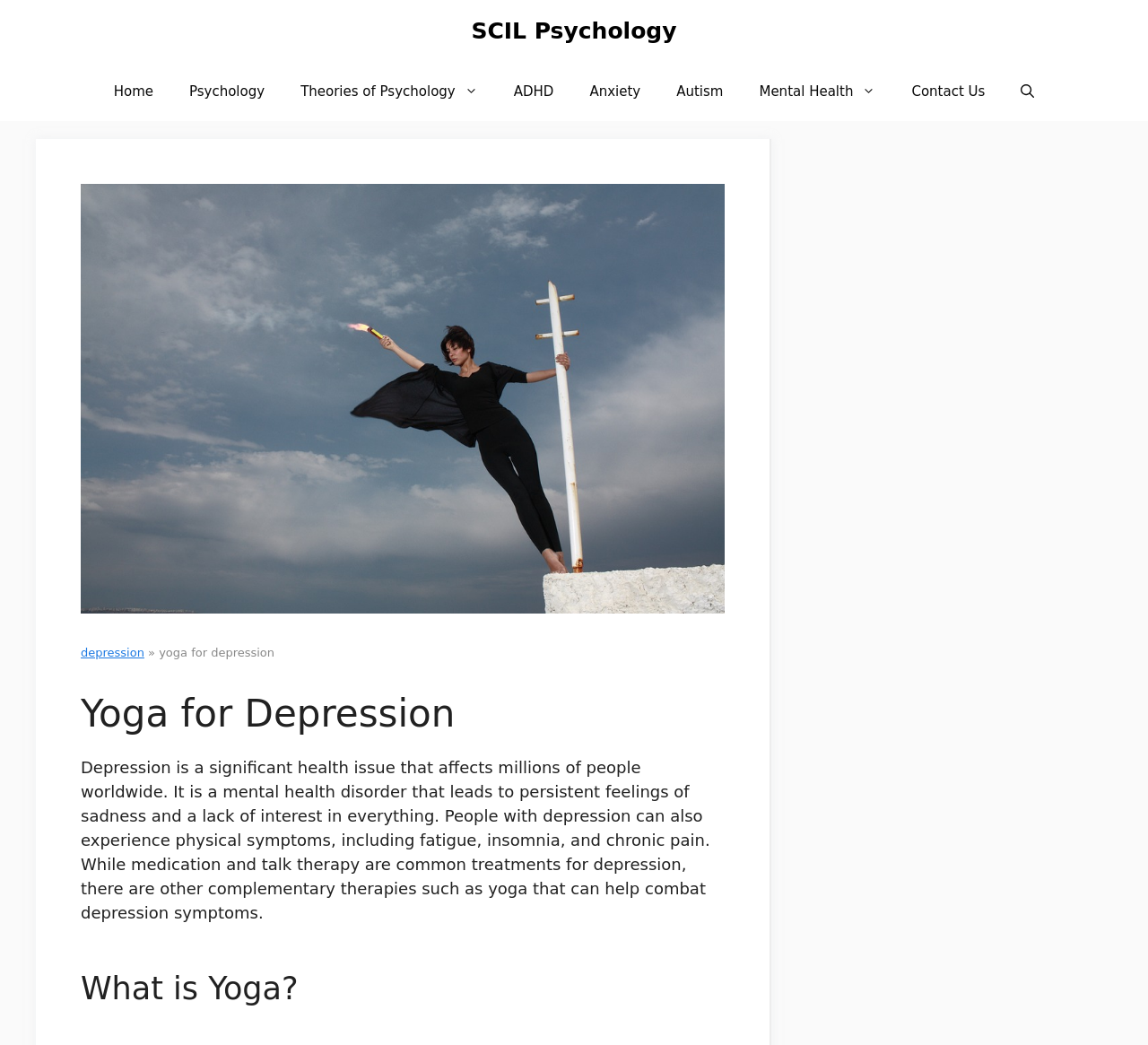Specify the bounding box coordinates of the area to click in order to follow the given instruction: "search for depression."

[0.874, 0.06, 0.917, 0.116]